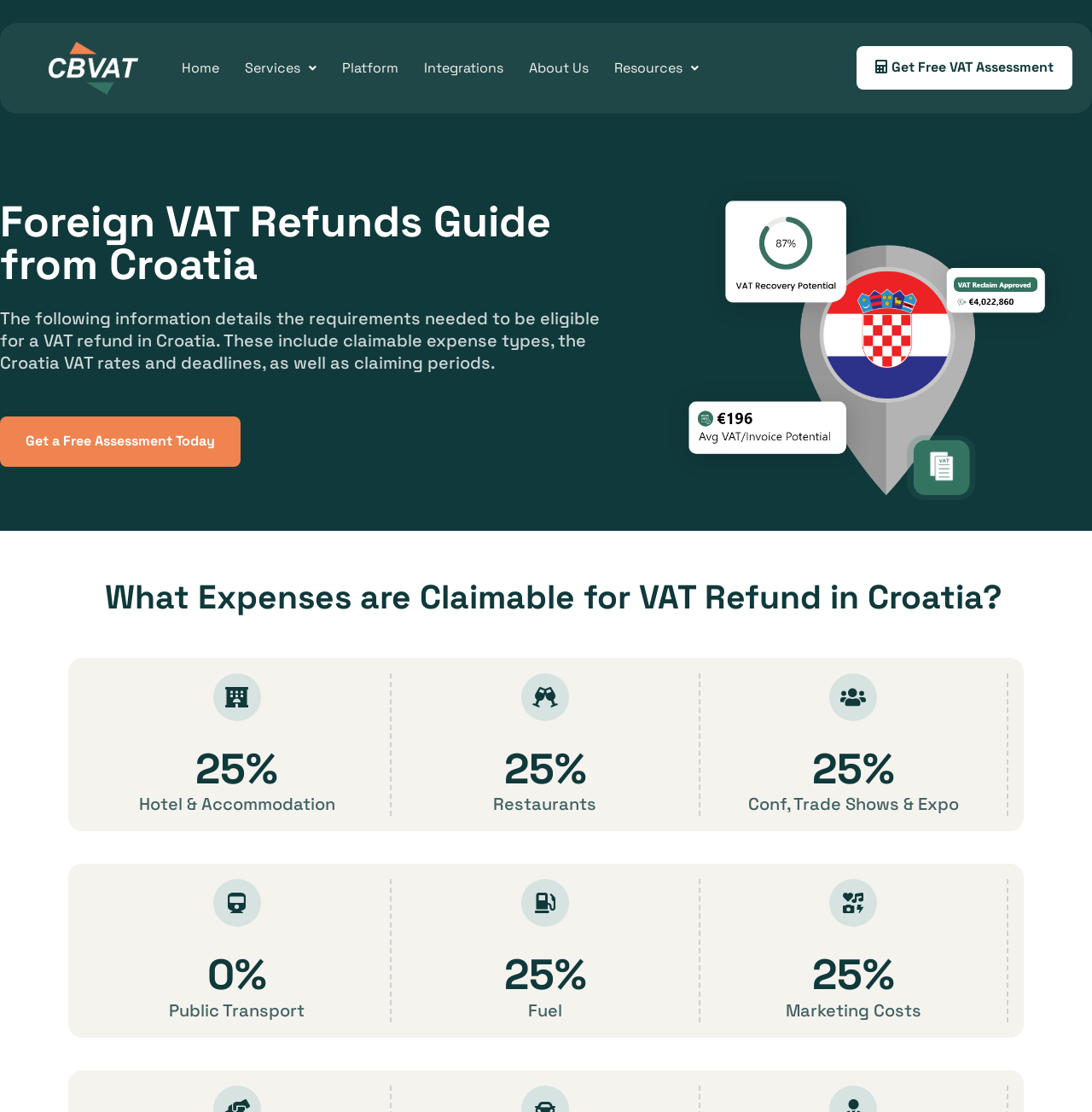How can I get a free VAT assessment?
Answer the question in as much detail as possible.

I found the answer by looking at the call-to-action button that says 'Get a Free Assessment Today' and is located below the introductory text.